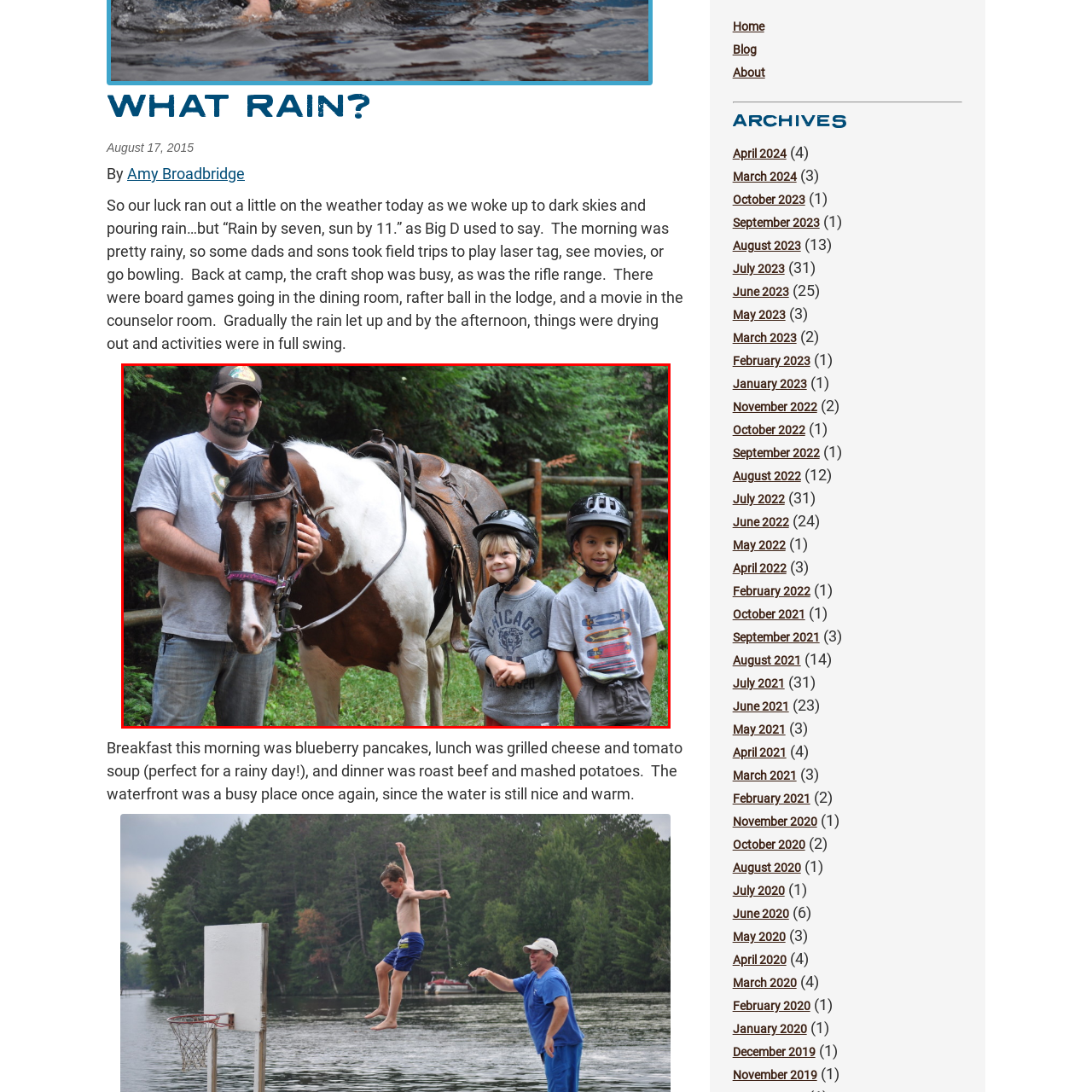Provide an in-depth caption for the picture enclosed by the red frame.

In this heartwarming scene, a young boy and a young girl pose alongside a friendly horse, which is saddled and ready for a ride. The boy, dressed in a gray hoodie adorned with the word "Chicago," beams with excitement. Beside him, the girl, wearing a light blue shirt, wears a big smile as well, showcasing their shared enthusiasm for the adventure ahead. Together, they stand closely to a man, who appears to be their guide, gently holding the horse’s reins. He sports a casual outfit, complete with a cap featuring a logo, and seems to be enjoying the moment as much as the children. The backdrop features lush greenery and a rustic wooden fence, creating a perfect setting for a day of outdoor fun and bonding with animals. This image captures the joy and anticipation of childhood experiences in nature, emphasizing the connection between kids and animals.